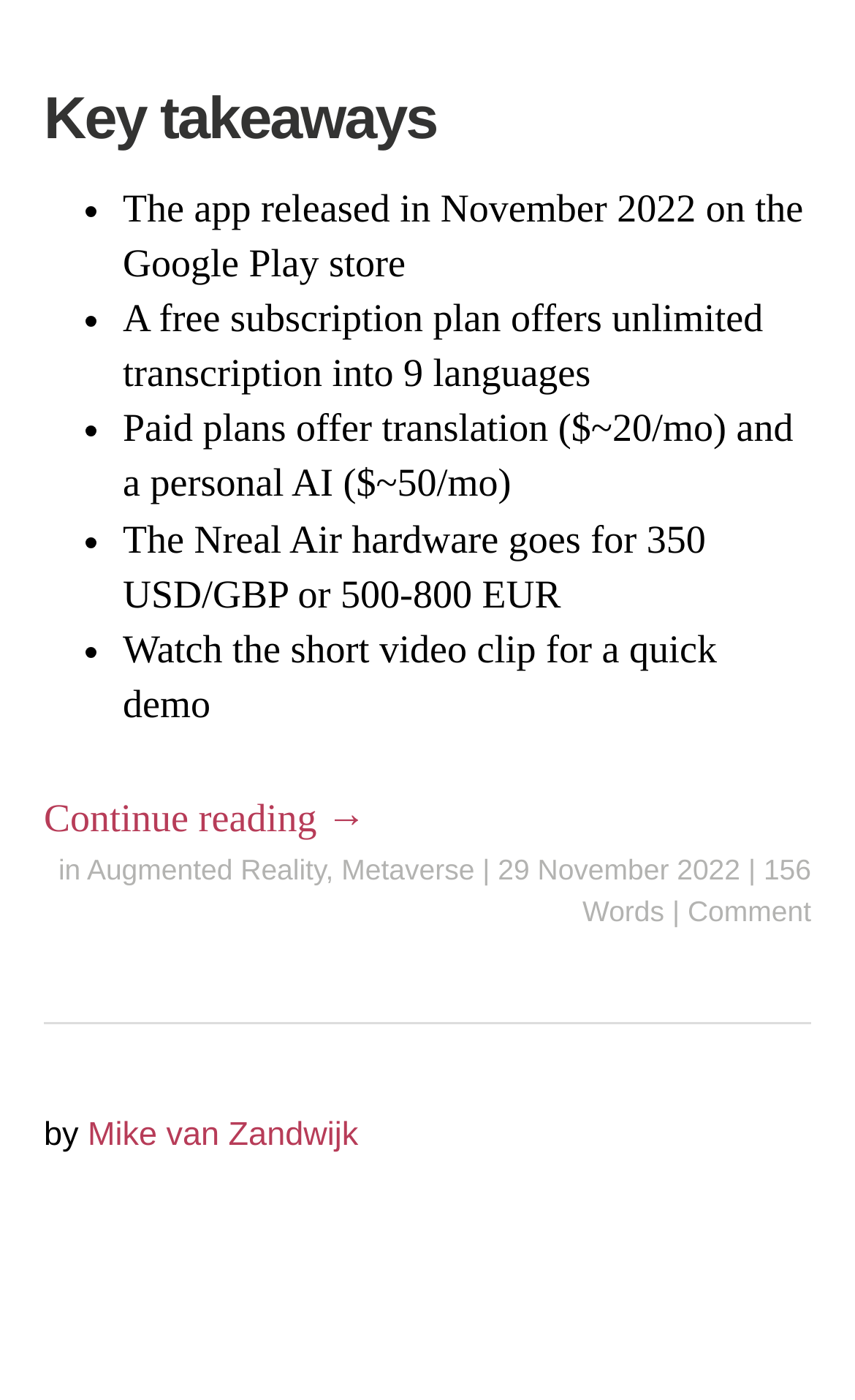Locate the bounding box of the UI element with the following description: "Mike van Zandwijk".

[0.103, 0.797, 0.419, 0.823]